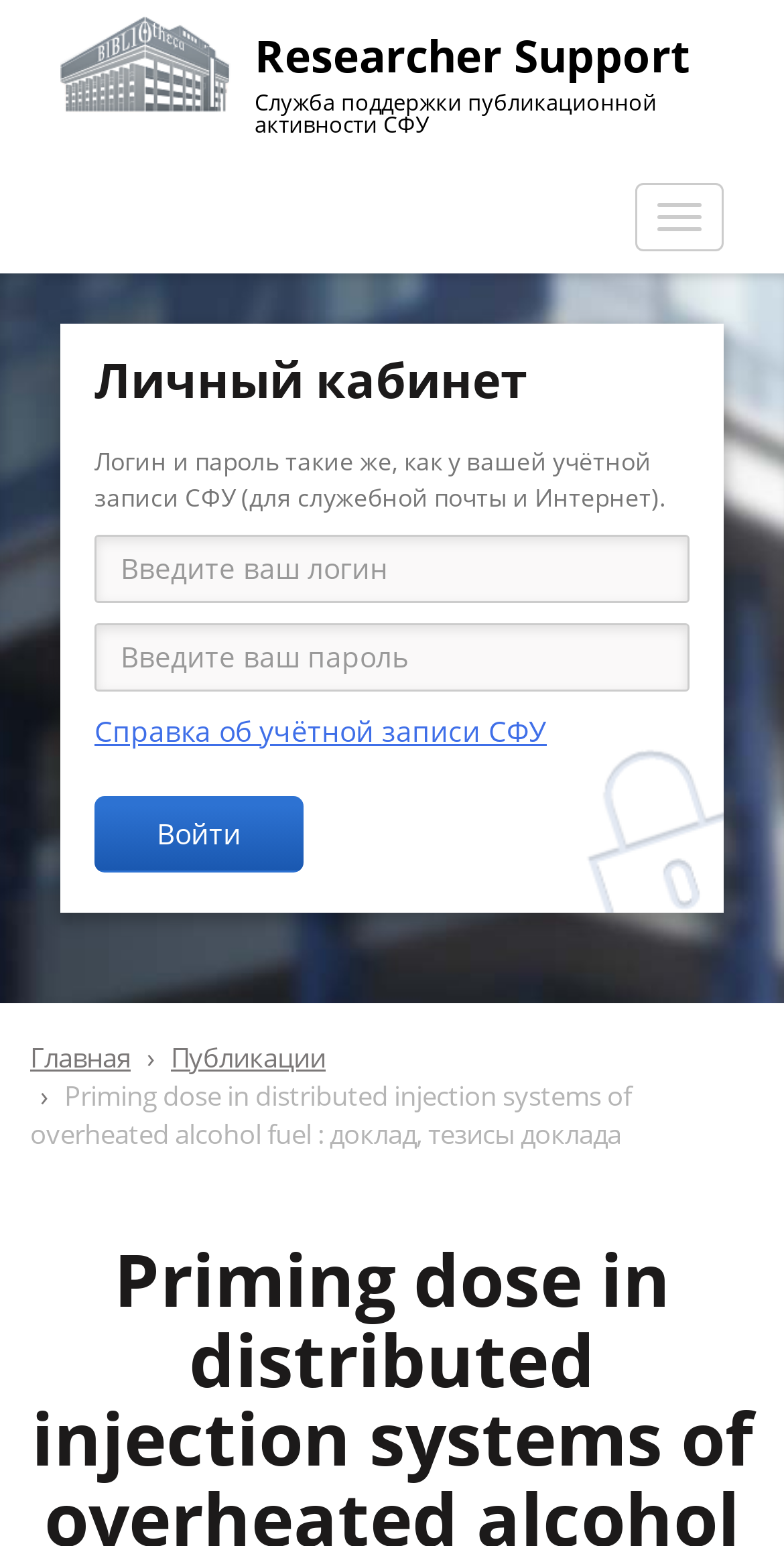Determine the bounding box coordinates of the clickable element necessary to fulfill the instruction: "Log in". Provide the coordinates as four float numbers within the 0 to 1 range, i.e., [left, top, right, bottom].

[0.121, 0.515, 0.387, 0.565]